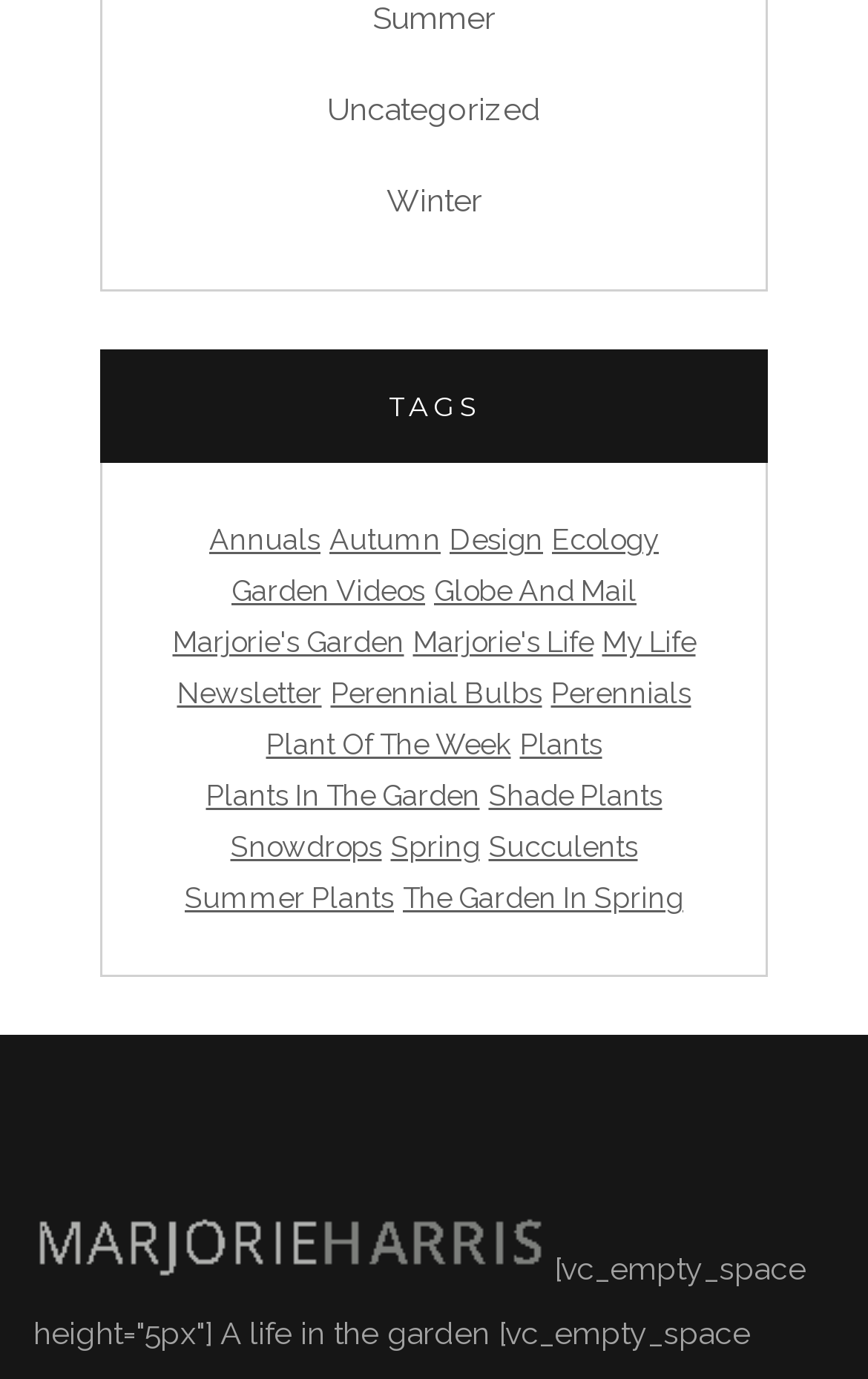Locate the bounding box coordinates of the region to be clicked to comply with the following instruction: "Read about 'Perennial Bulbs'". The coordinates must be four float numbers between 0 and 1, in the form [left, top, right, bottom].

[0.381, 0.493, 0.624, 0.514]